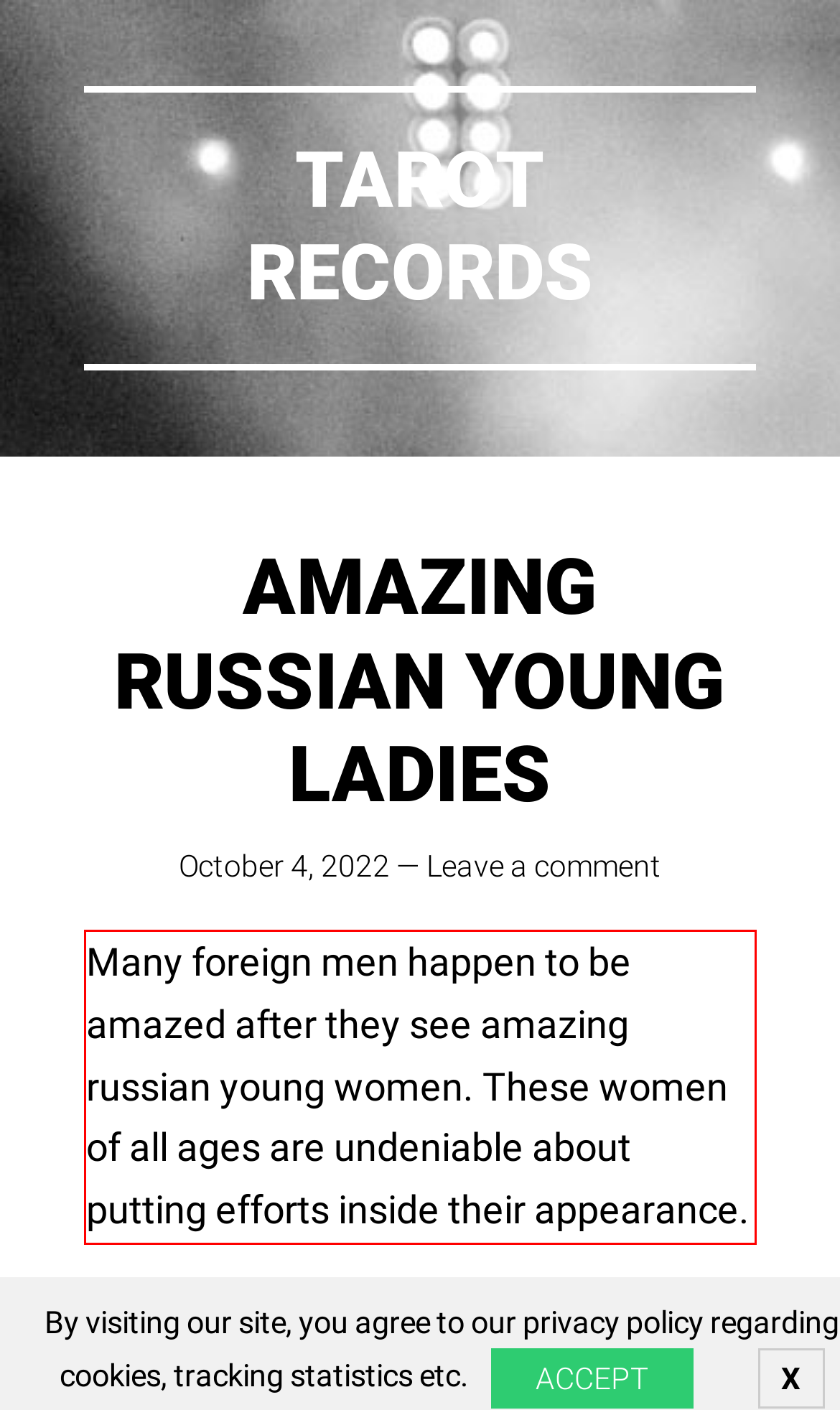Examine the screenshot of the webpage, locate the red bounding box, and perform OCR to extract the text contained within it.

Many foreign men happen to be amazed after they see amazing russian young women. These women of all ages are undeniable about putting efforts inside their appearance.